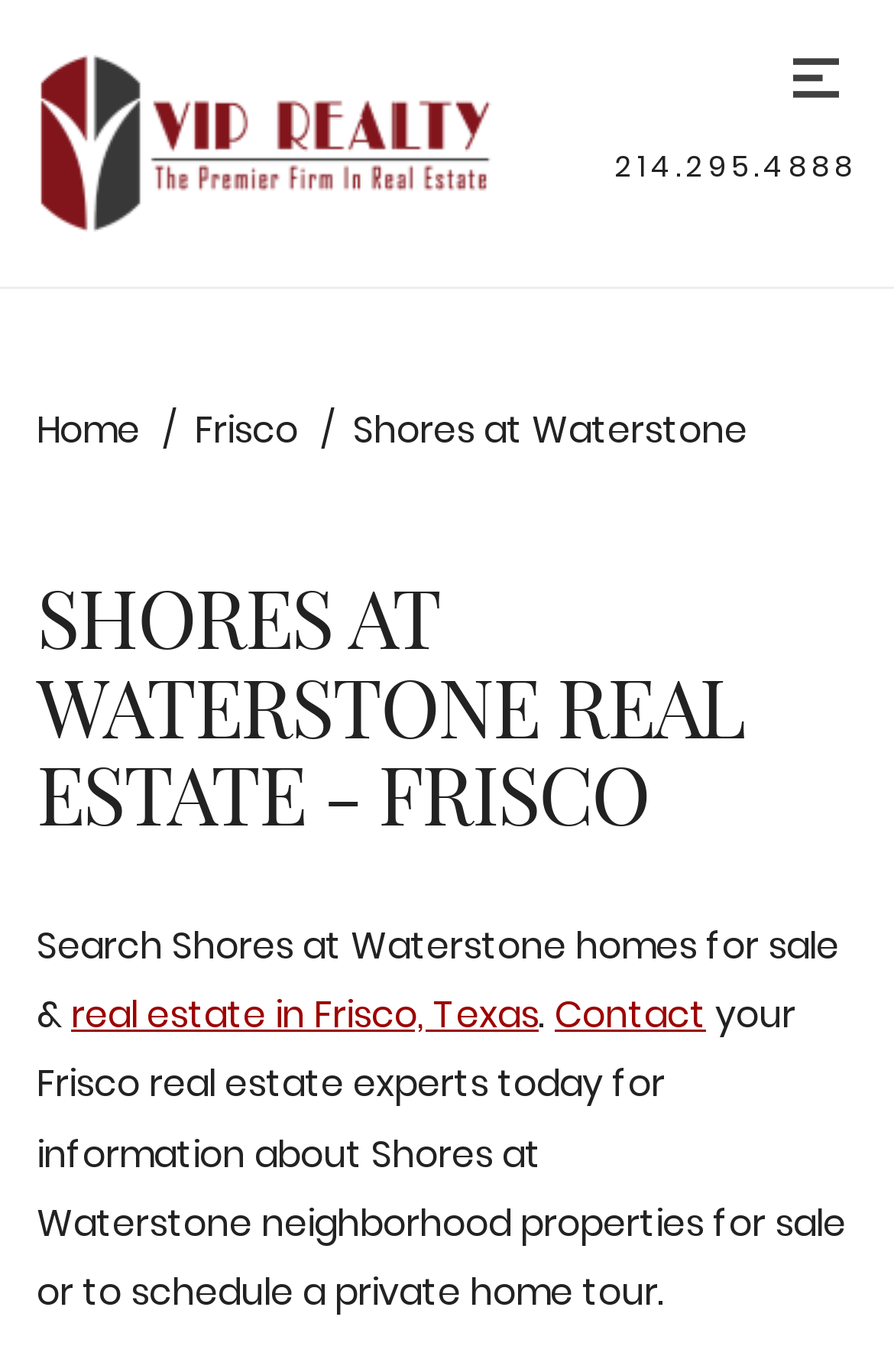Please determine the headline of the webpage and provide its content.

SHORES AT WATERSTONE REAL ESTATE - FRISCO